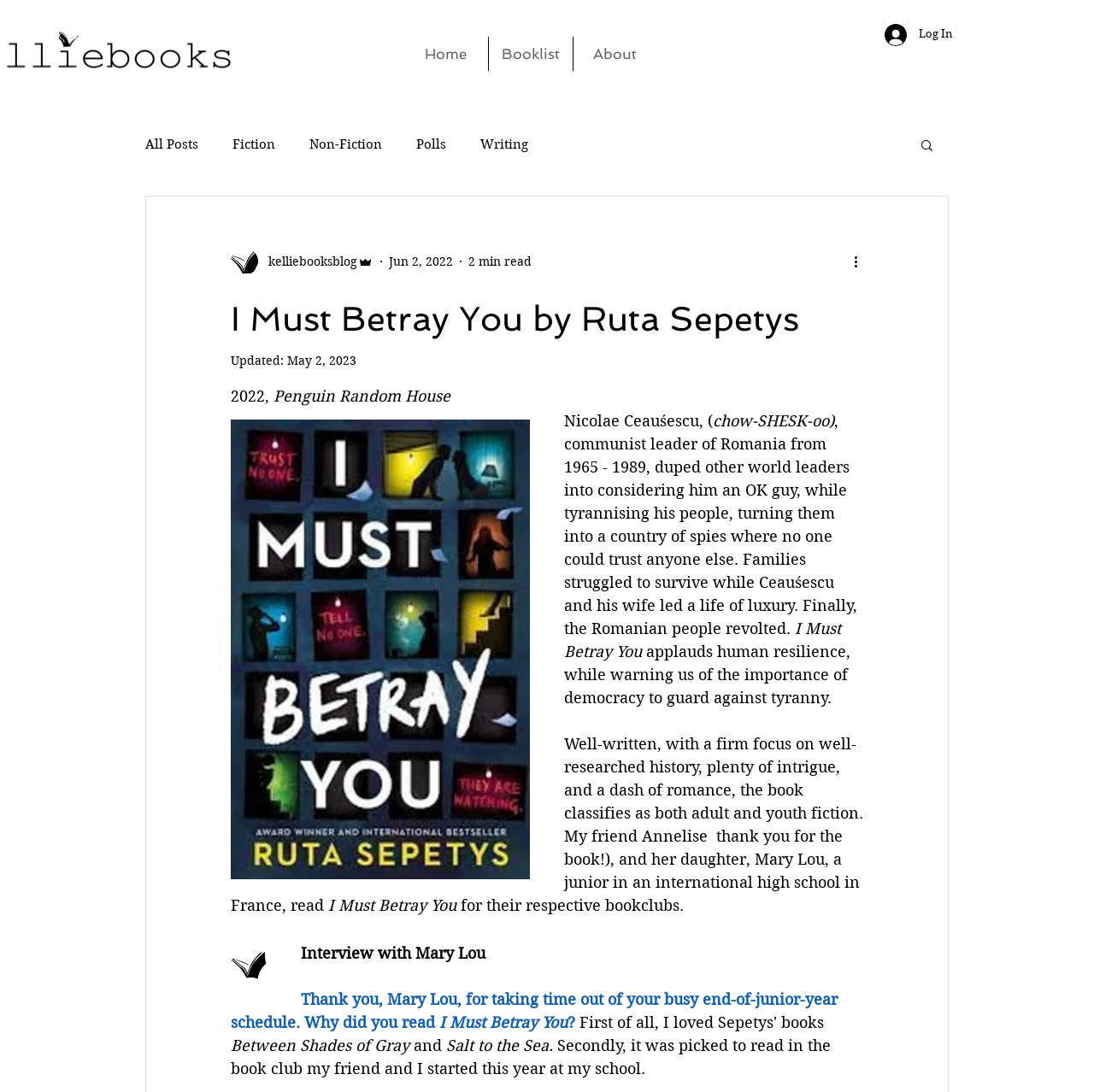Provide your answer in a single word or phrase: 
What is the name of the person being interviewed?

Mary Lou